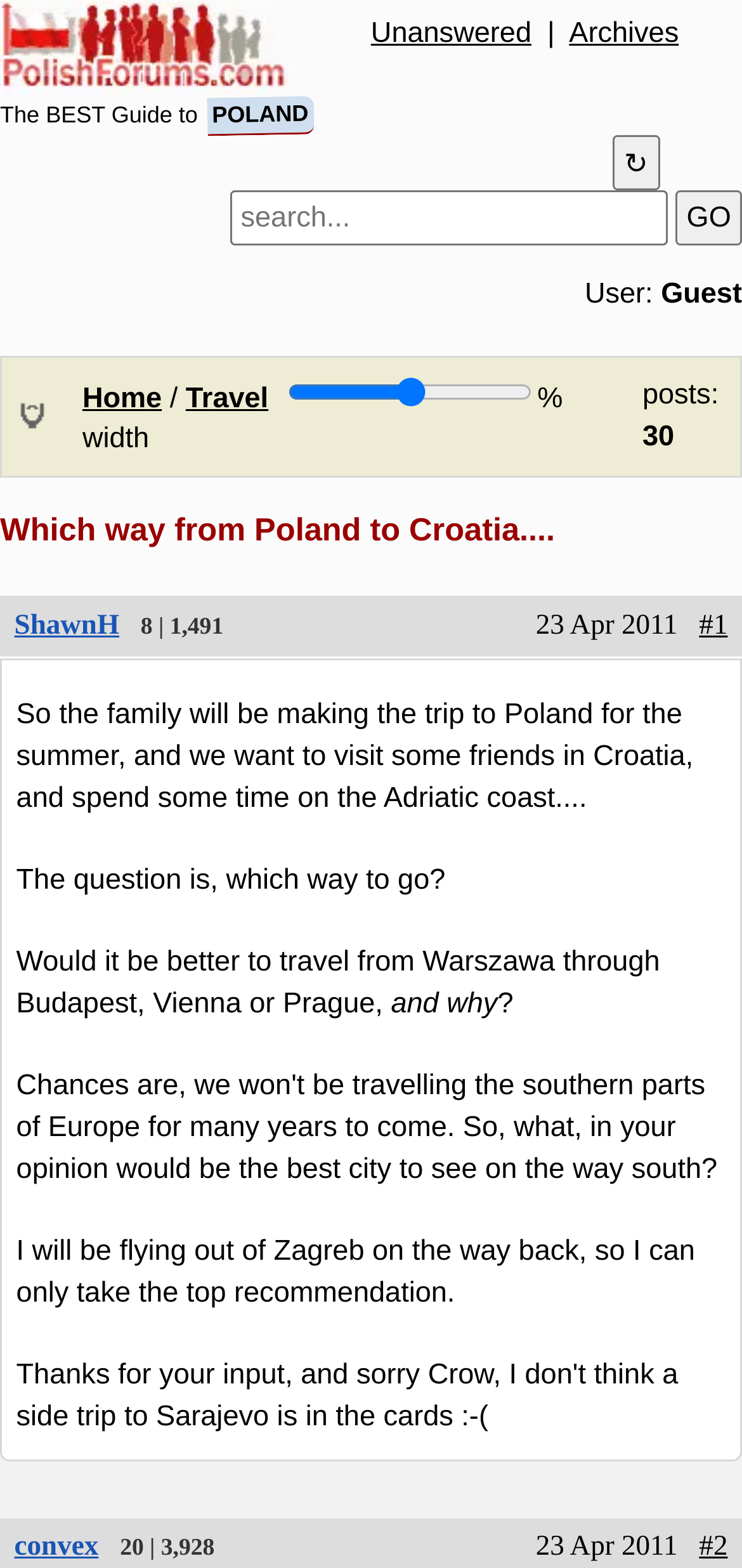Based on the element description "Home", predict the bounding box coordinates of the UI element.

[0.111, 0.244, 0.218, 0.264]